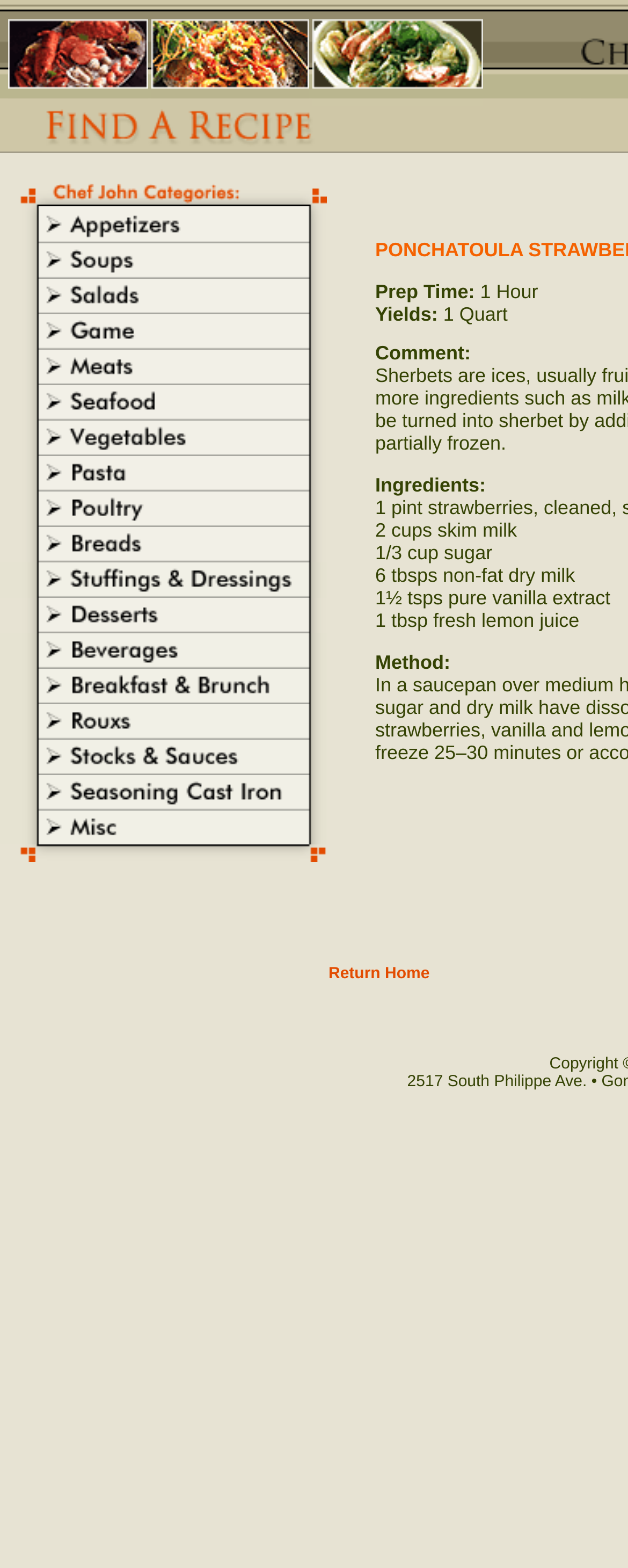What is the company name?
Examine the image and give a concise answer in one word or a short phrase.

Chef John Folse & Company